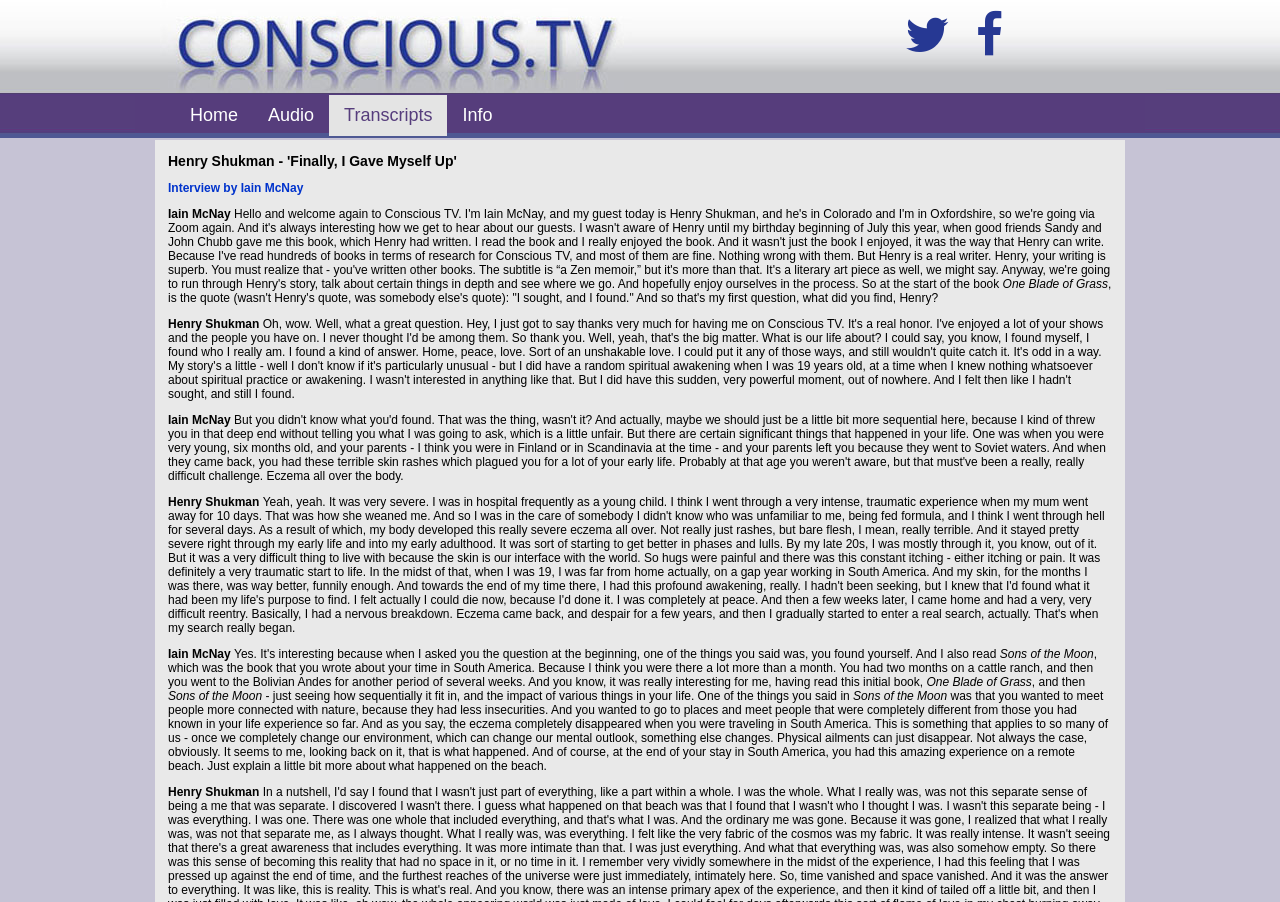Answer the question with a single word or phrase: 
What is the topic of the current video?

Consciousness